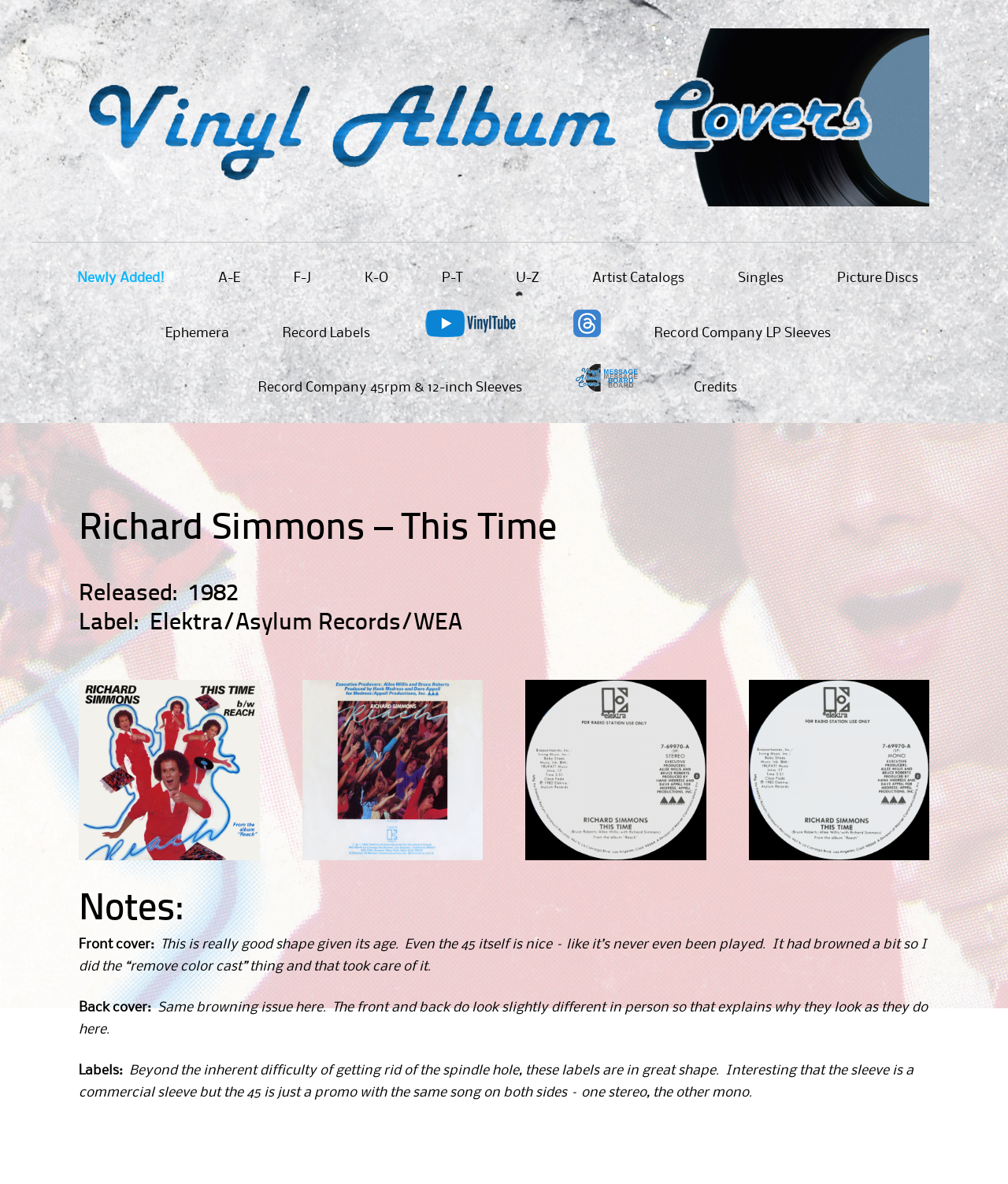What is special about the 45?
Using the visual information, respond with a single word or phrase.

Promo with same song on both sides